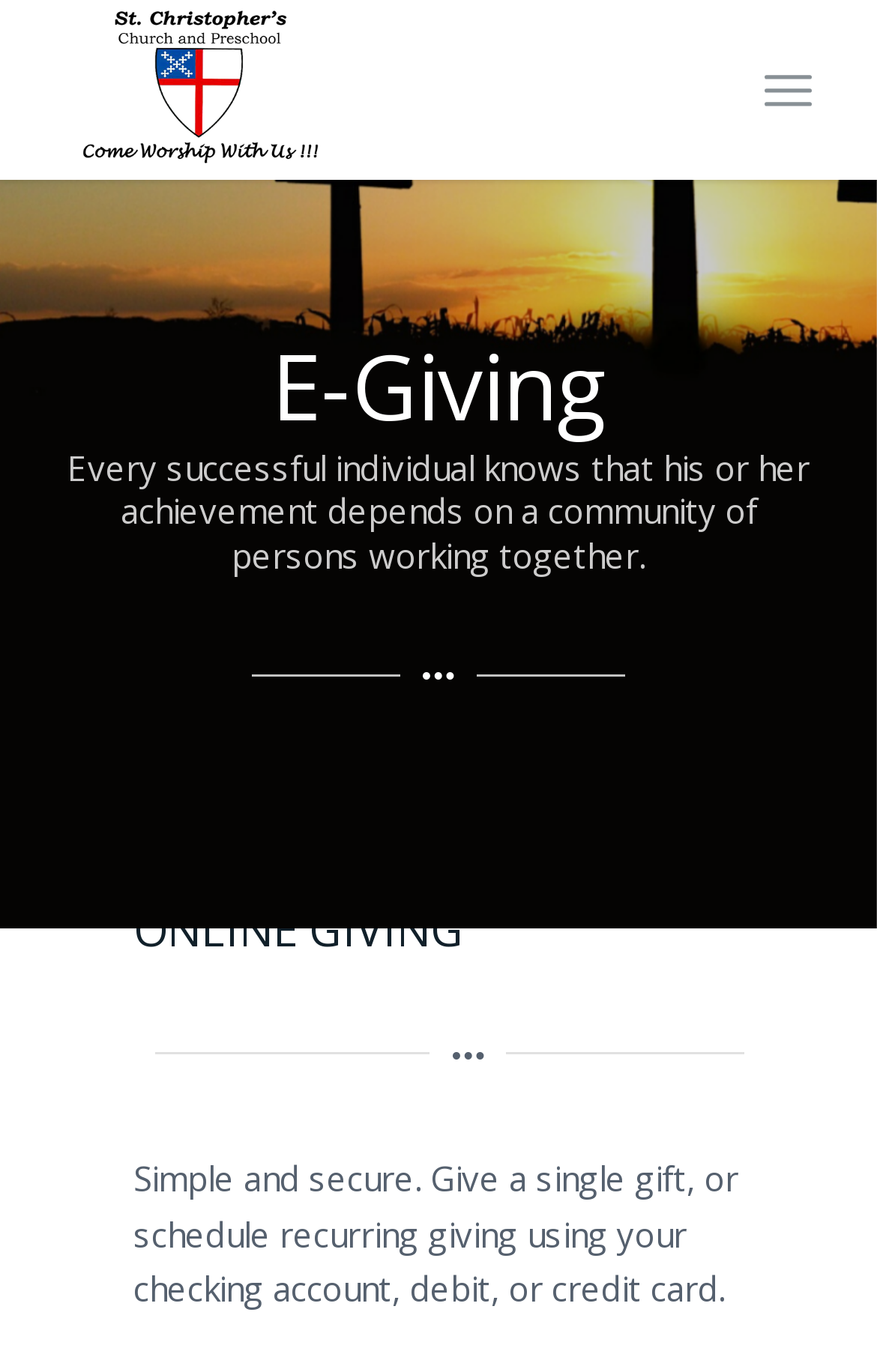Give a one-word or short phrase answer to the question: 
What is the purpose of the E-Giving page?

Online giving